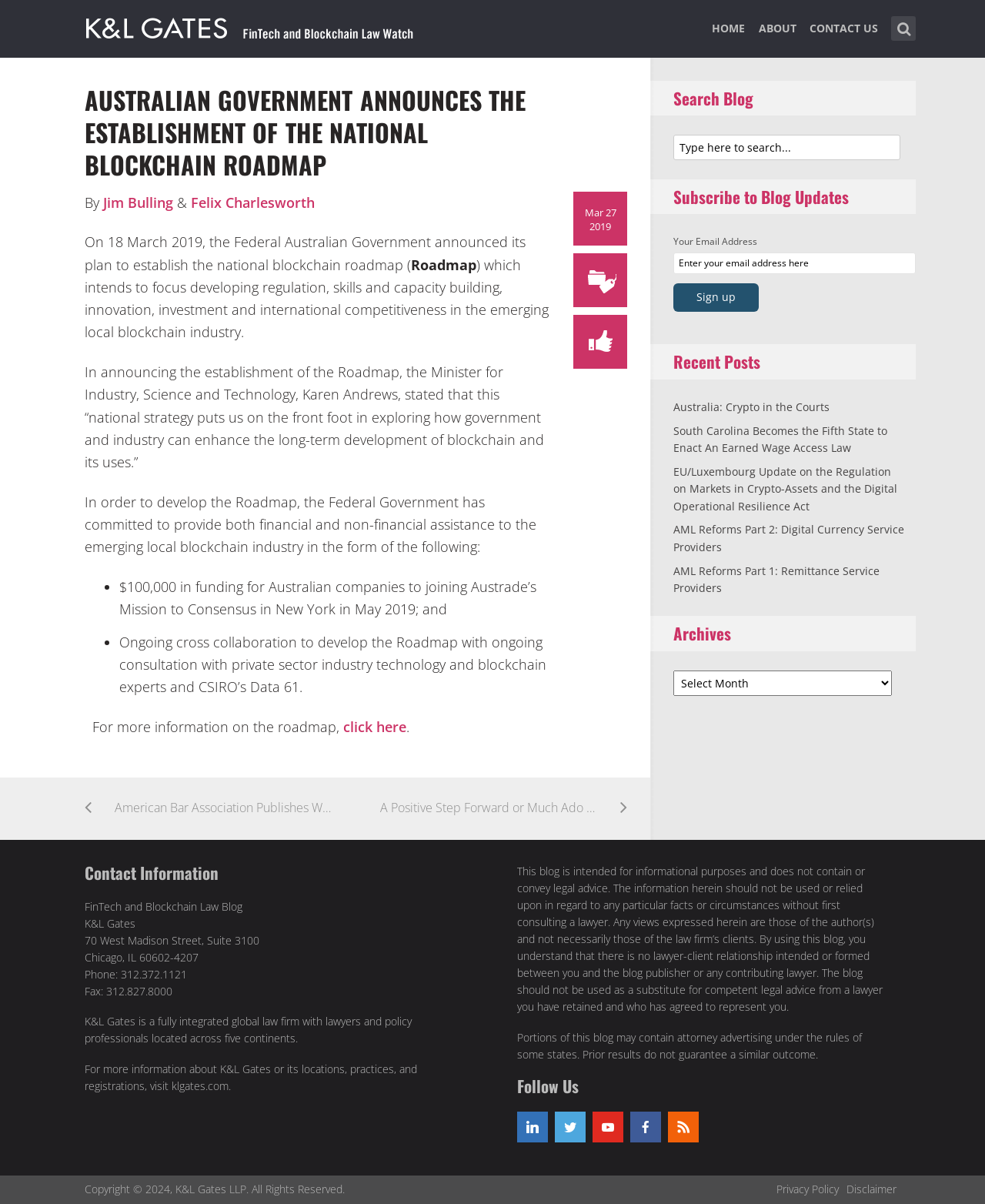What is the title of the blog post?
Based on the image, answer the question with a single word or brief phrase.

Australian Government announces the establishment of the national blockchain roadmap